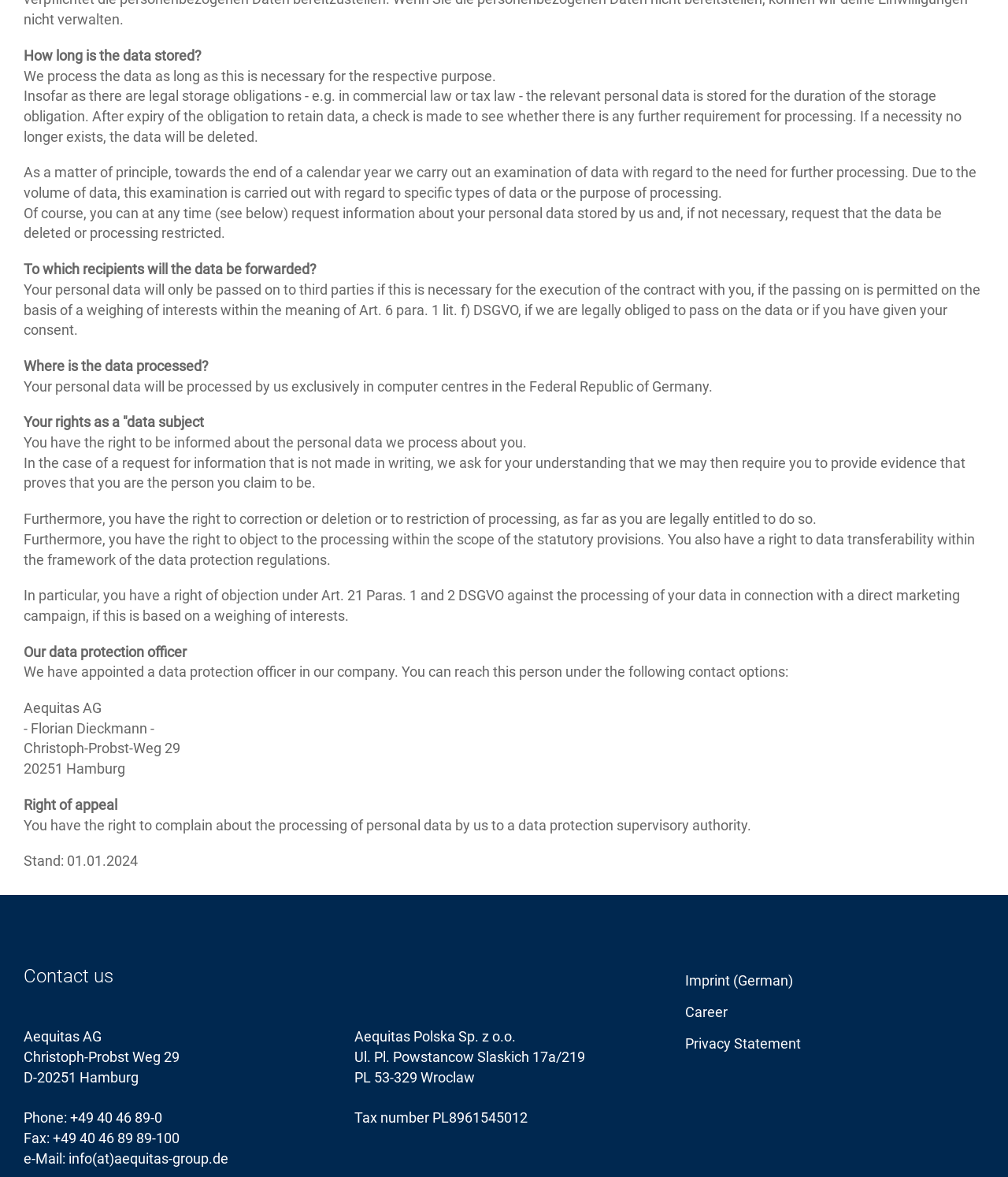Who is the data protection officer?
Please provide a single word or phrase based on the screenshot.

Florian Dieckmann